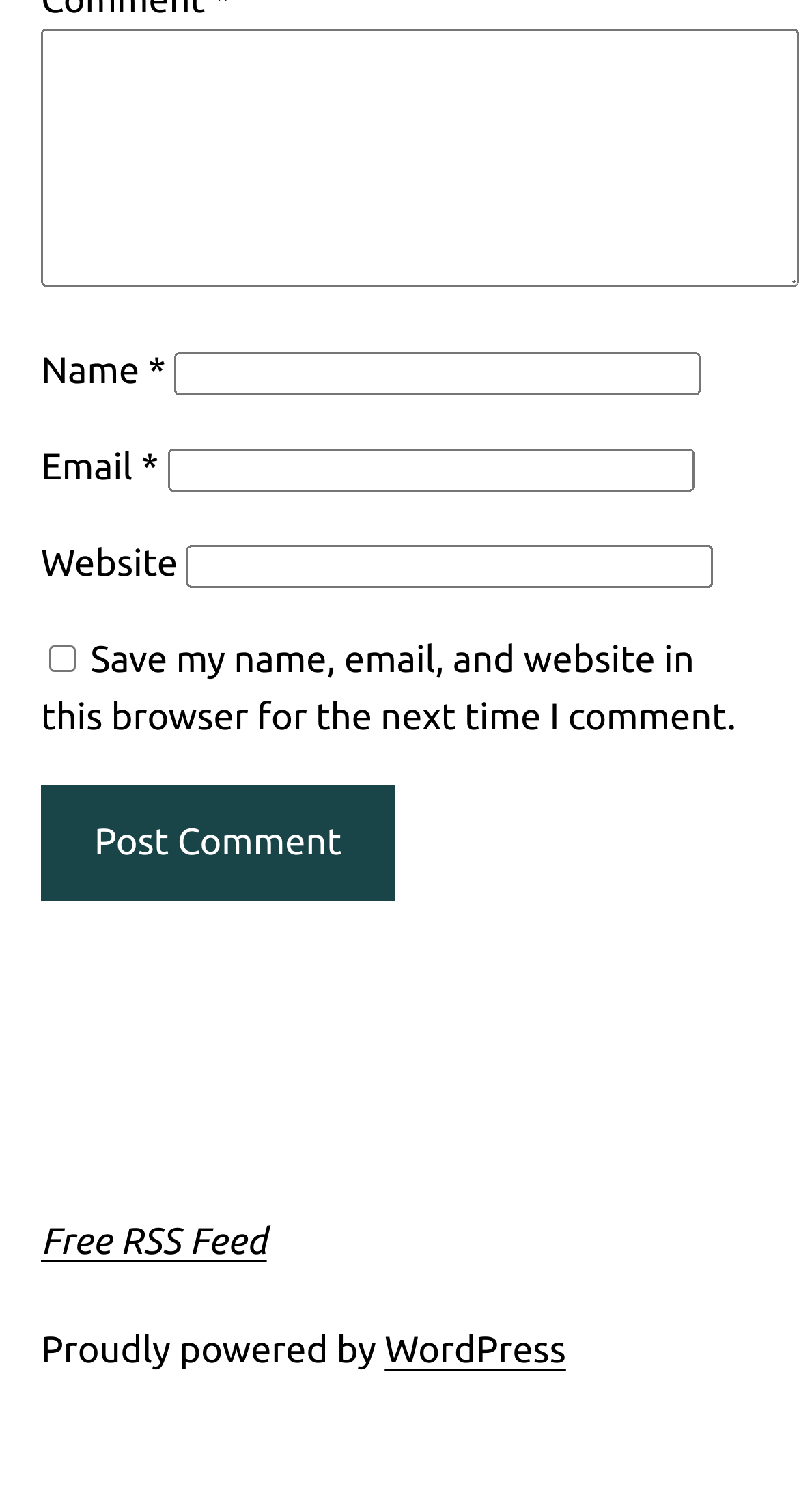What is the label of the third textbox? Please answer the question using a single word or phrase based on the image.

Website